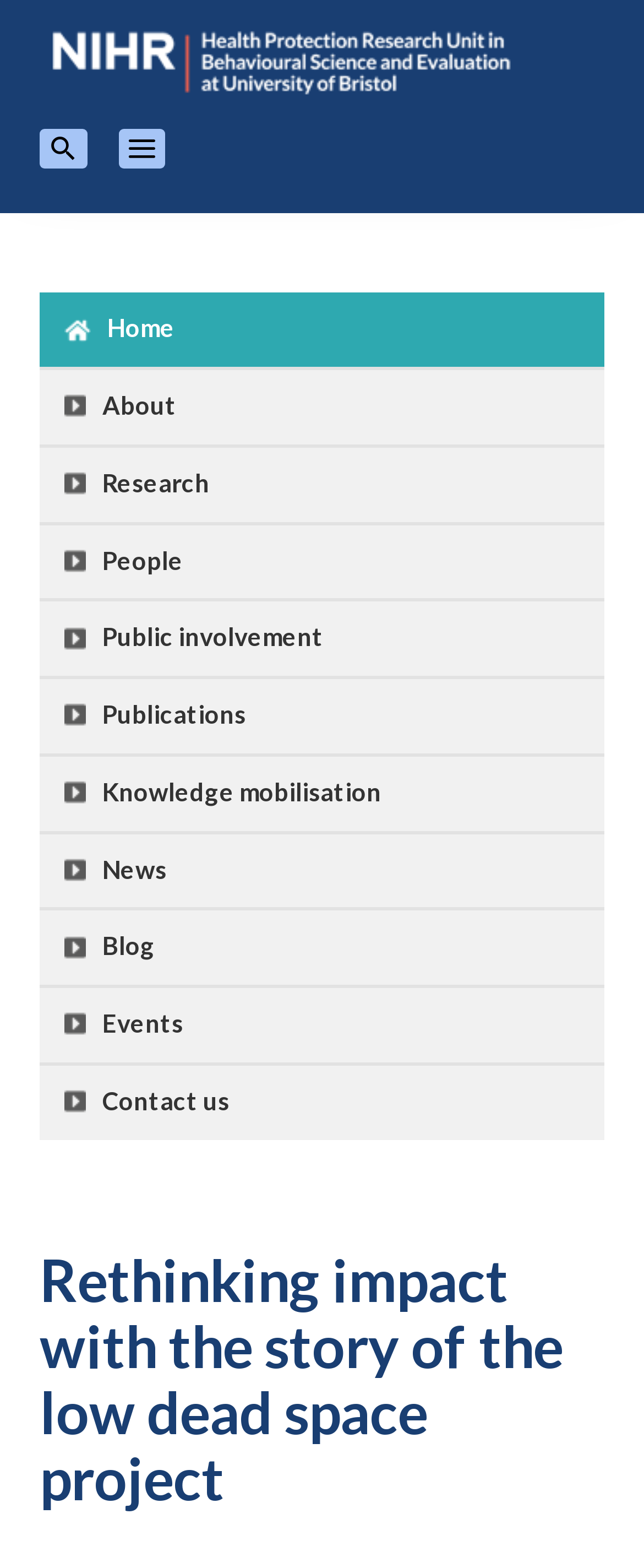Is there an image on the page?
Please give a detailed and elaborate explanation in response to the question.

I looked at the 'navigation' element and found an image element with no OCR text or description. This indicates that there is an image on the page.